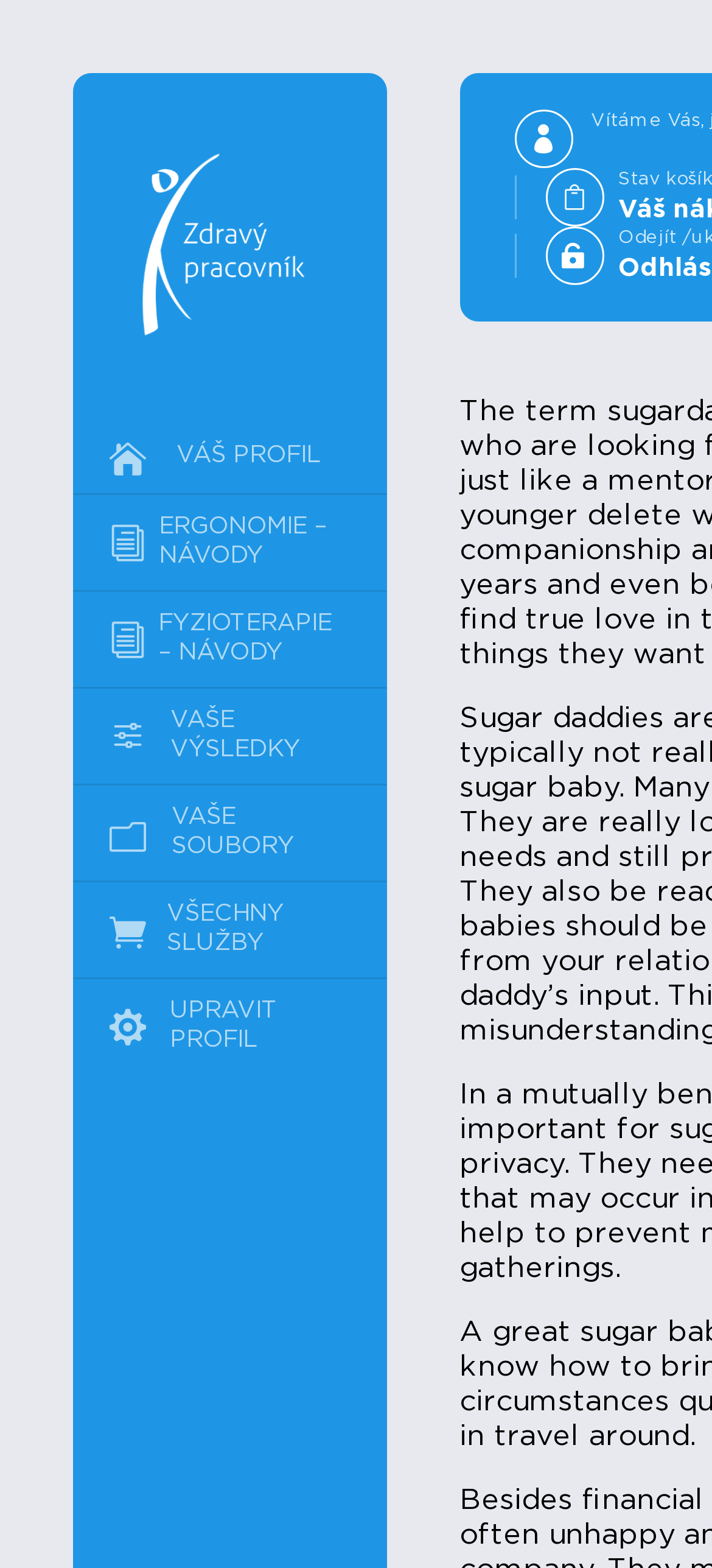Please locate the bounding box coordinates of the element's region that needs to be clicked to follow the instruction: "view your profile". The bounding box coordinates should be provided as four float numbers between 0 and 1, i.e., [left, top, right, bottom].

[0.103, 0.268, 0.542, 0.315]